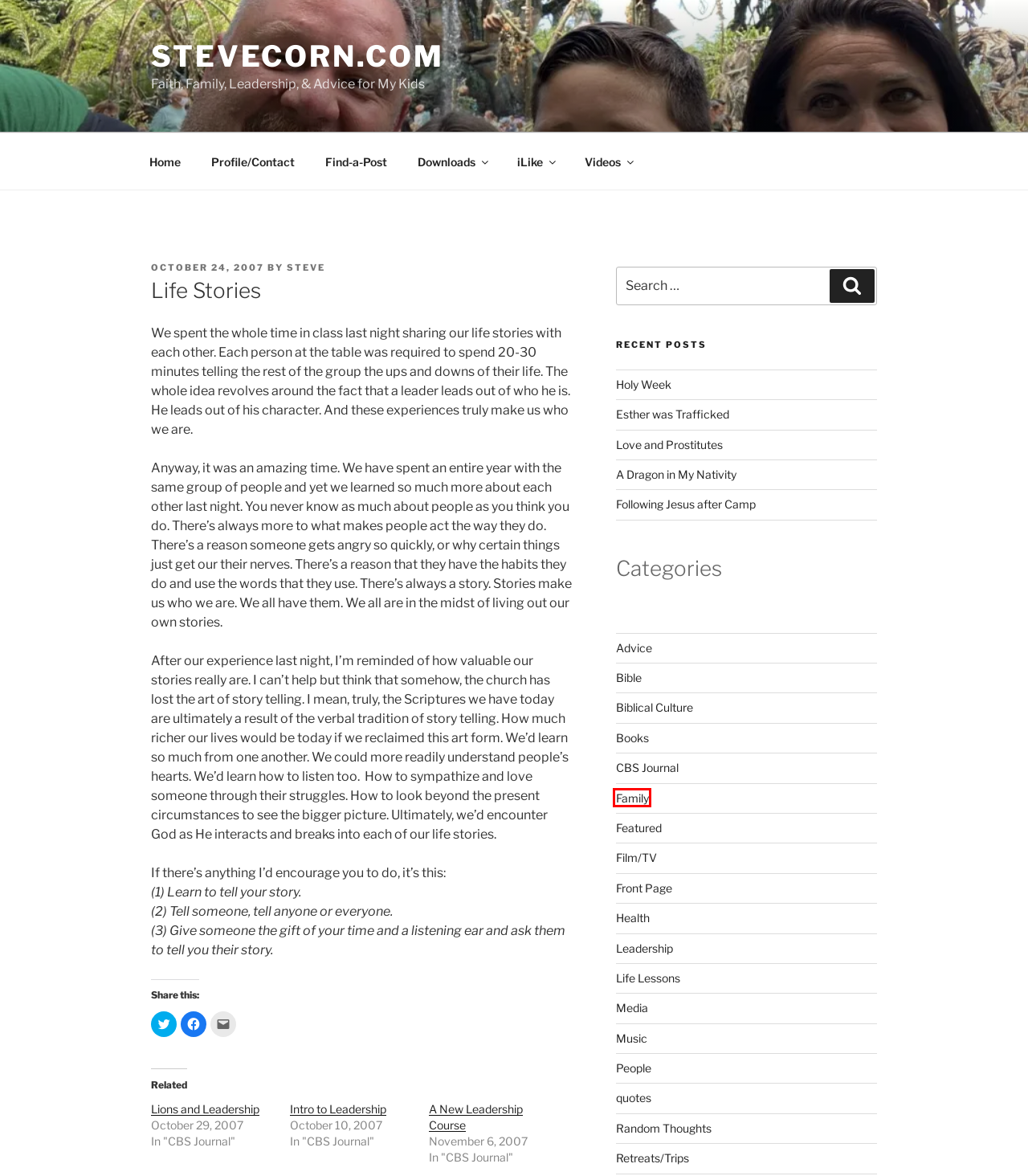Evaluate the webpage screenshot and identify the element within the red bounding box. Select the webpage description that best fits the new webpage after clicking the highlighted element. Here are the candidates:
A. Family – stevecorn.com
B. A Dragon in My Nativity – stevecorn.com
C. Featured – stevecorn.com
D. Retreats/Trips – stevecorn.com
E. quotes – stevecorn.com
F. CBS Journal – stevecorn.com
G. Random Thoughts – stevecorn.com
H. iLike – stevecorn.com

A